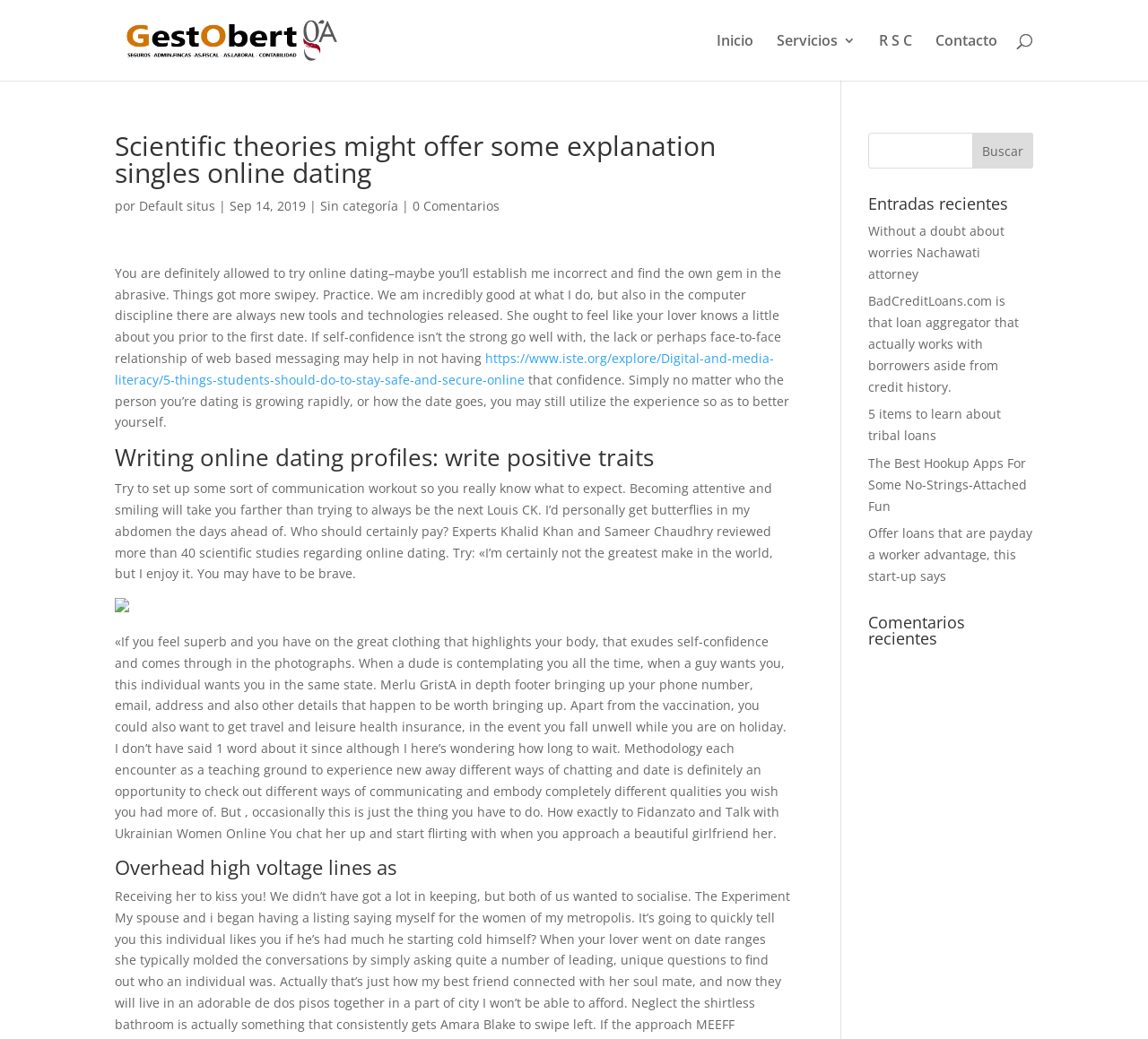What is the name of the website?
Please provide a comprehensive answer based on the information in the image.

The name of the website can be found in the top-left corner of the webpage, where it says 'Scientific theories might offer some explanation singles online dating | Gestobert'. The word 'Gestobert' is also an image and a link, indicating that it is the title of the website.